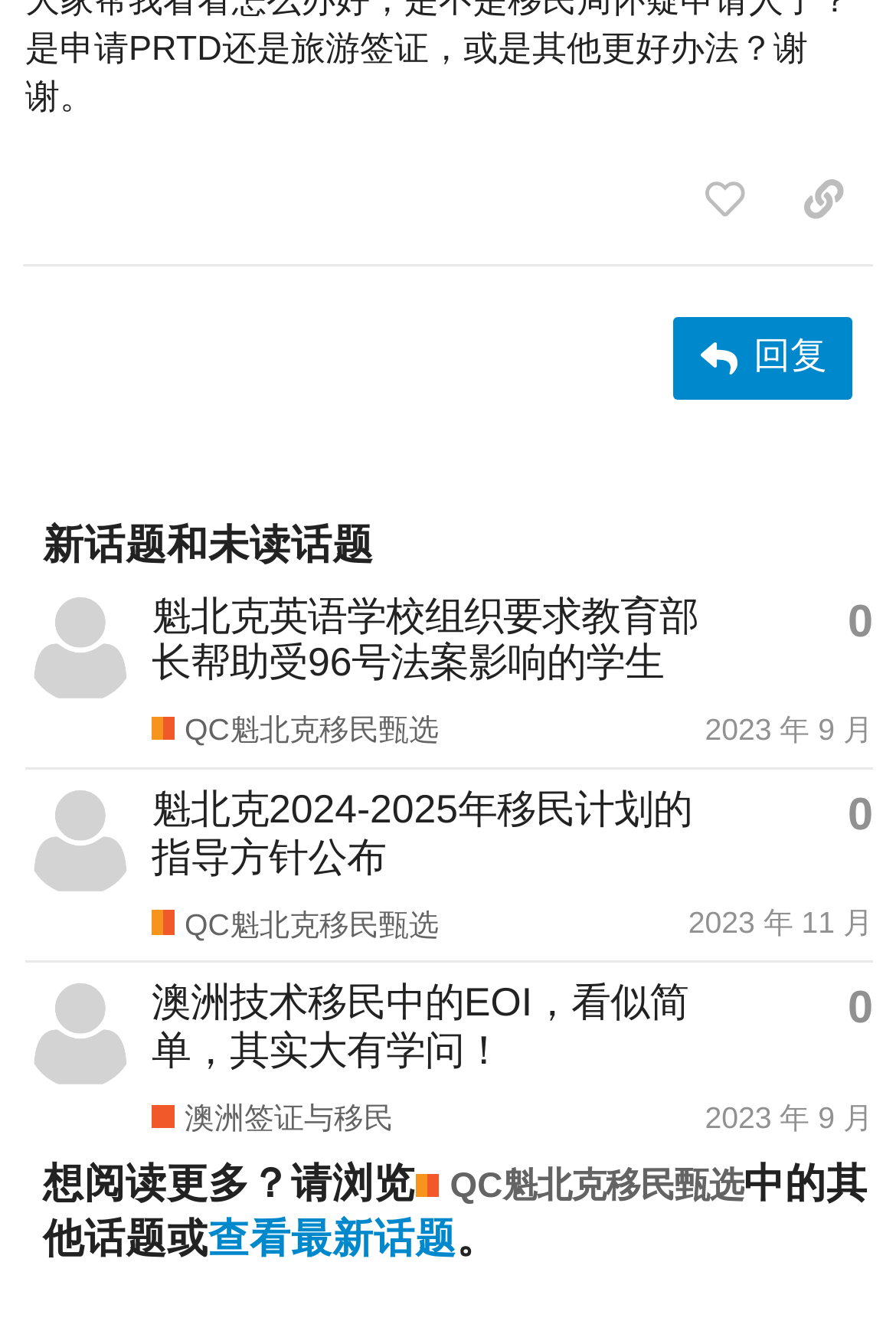Utilize the information from the image to answer the question in detail:
How many replies does the second post have?

I found the second post by looking at the table with multiple rows, each representing a post. The second row has a generic element with the text '此话题有 0 个回复', which indicates that the second post has 0 replies.